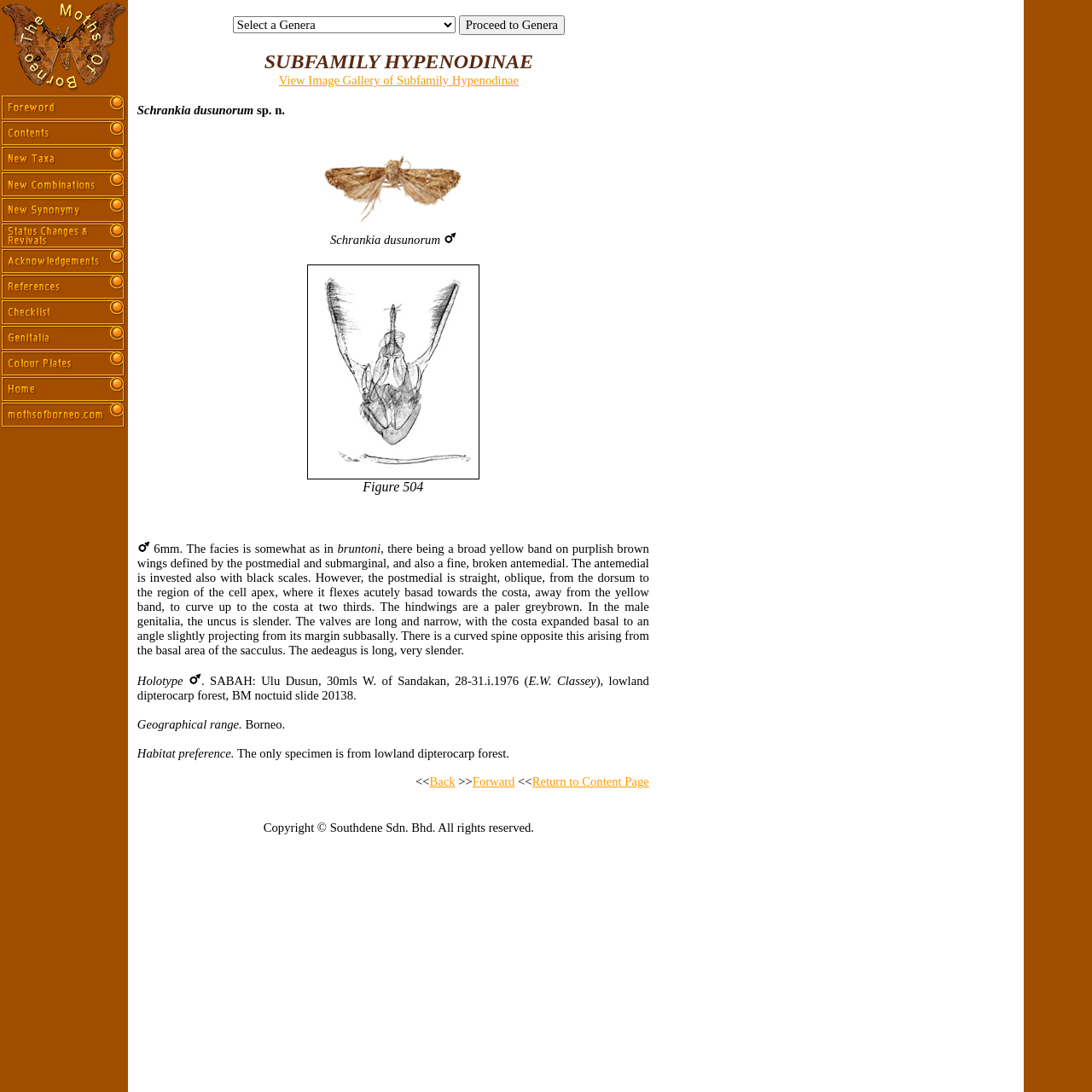What is the geographical range of the Schrankia dusunorum moth?
Answer the question in as much detail as possible.

The geographical range of the Schrankia dusunorum moth is mentioned in the text description, which states 'Geographical range. Borneo.'